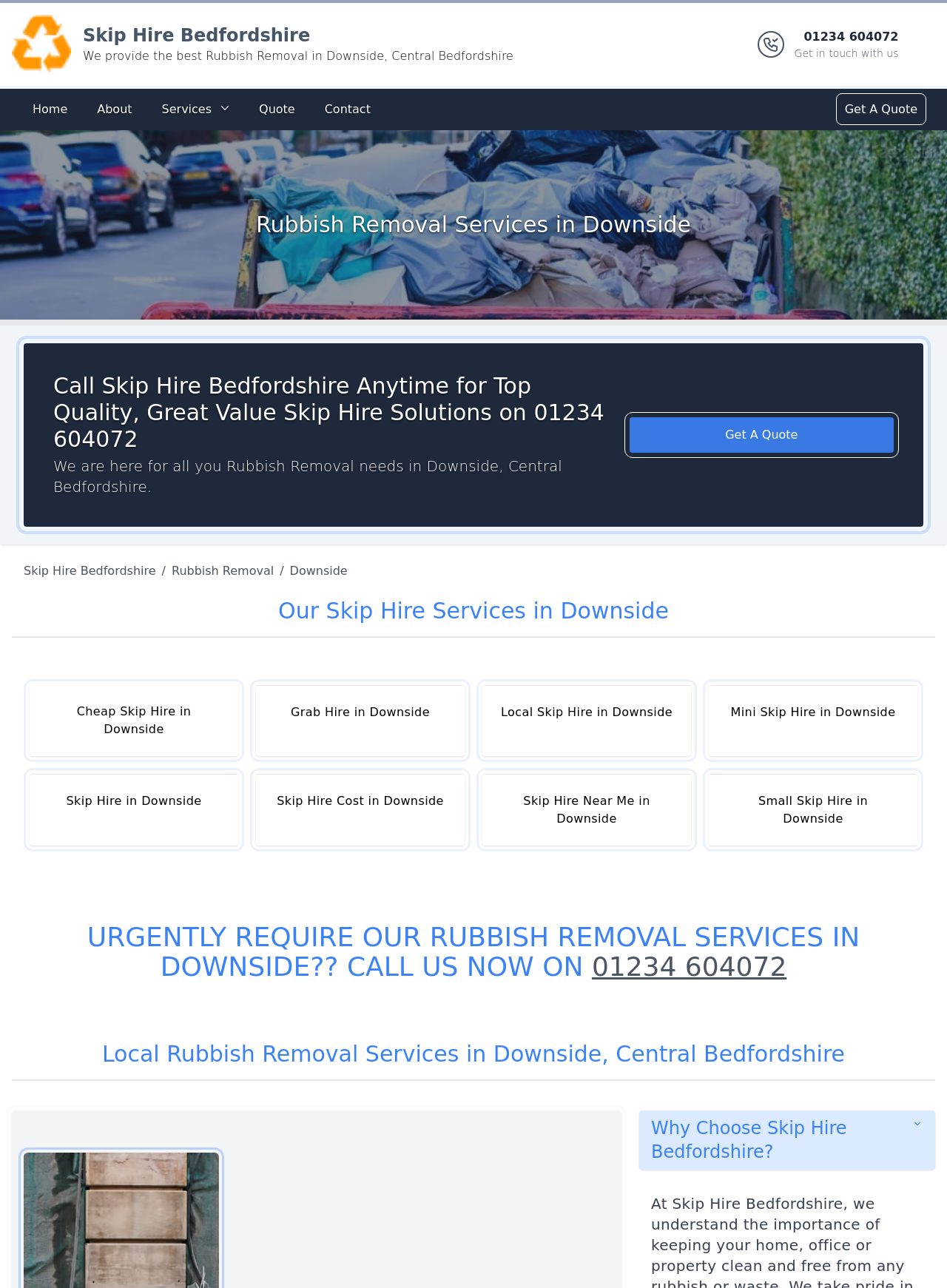Using the elements shown in the image, answer the question comprehensively: What types of skip hire services are offered in Downside?

The webpage offers various types of skip hire services in Downside, including Cheap Skip Hire, Grab Hire, Local Skip Hire, Mini Skip Hire, Skip Hire, Skip Hire Cost, and Small Skip Hire, which are listed as separate links on the webpage.